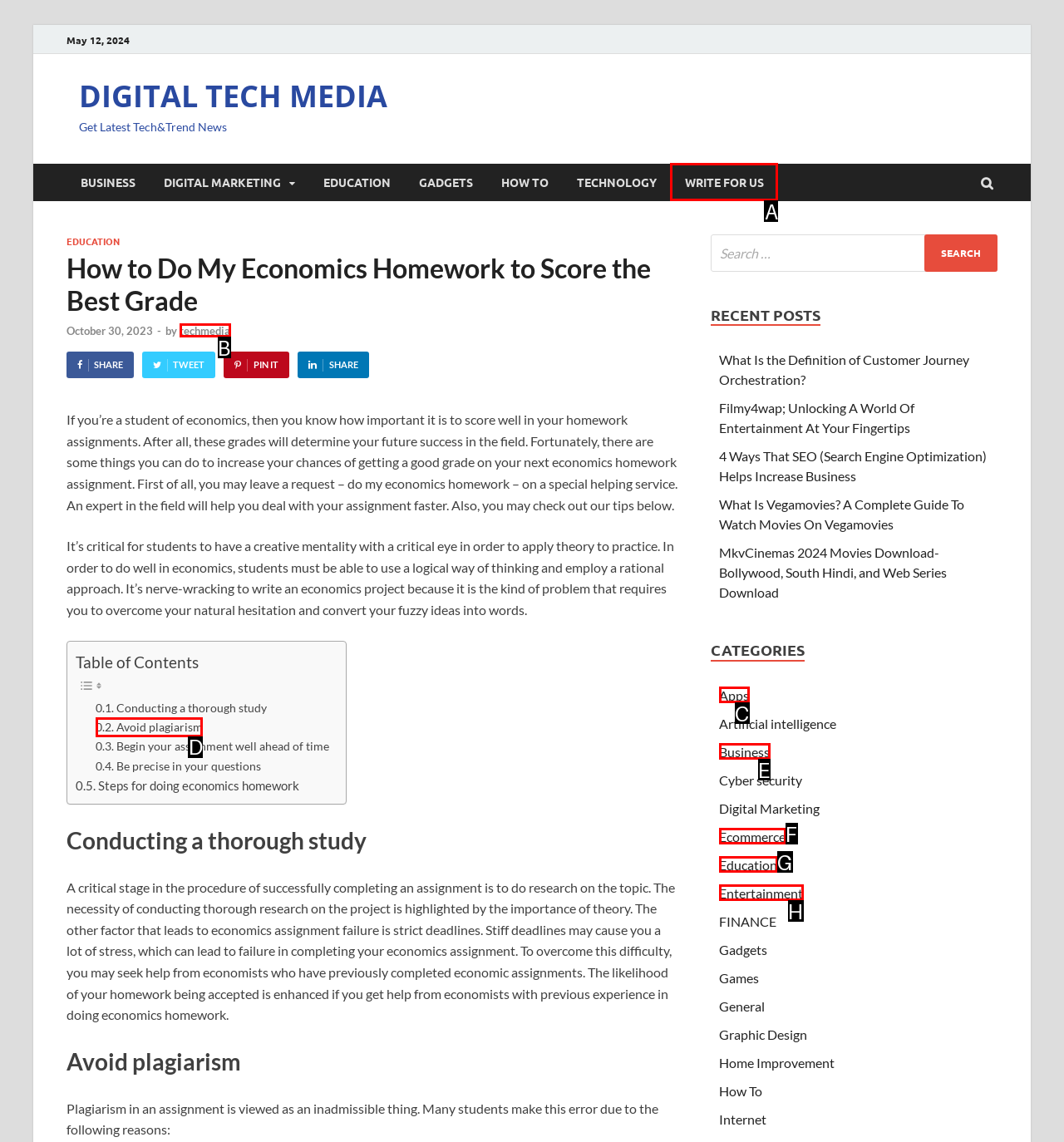Find the correct option to complete this instruction: Click on the 'WRITE FOR US' link. Reply with the corresponding letter.

A